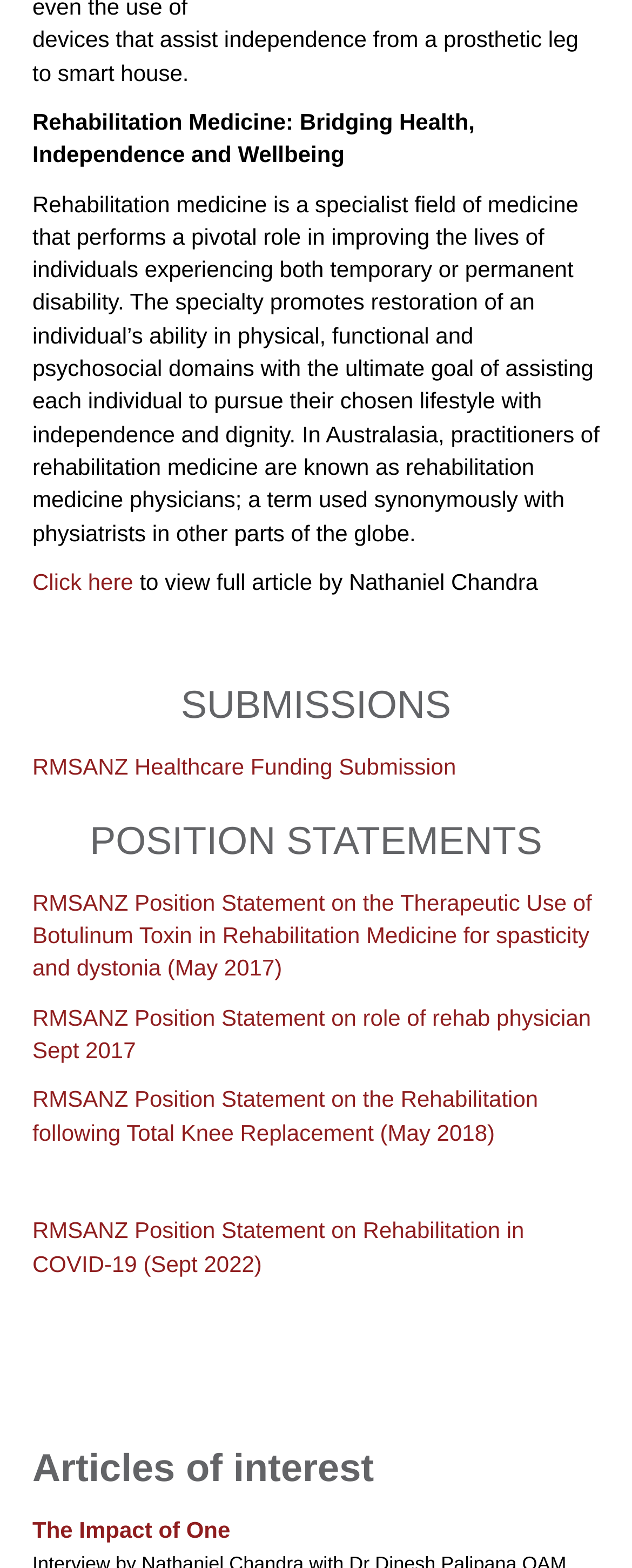Using the webpage screenshot, find the UI element described by Click here. Provide the bounding box coordinates in the format (top-left x, top-left y, bottom-right x, bottom-right y), ensuring all values are floating point numbers between 0 and 1.

[0.051, 0.363, 0.221, 0.379]